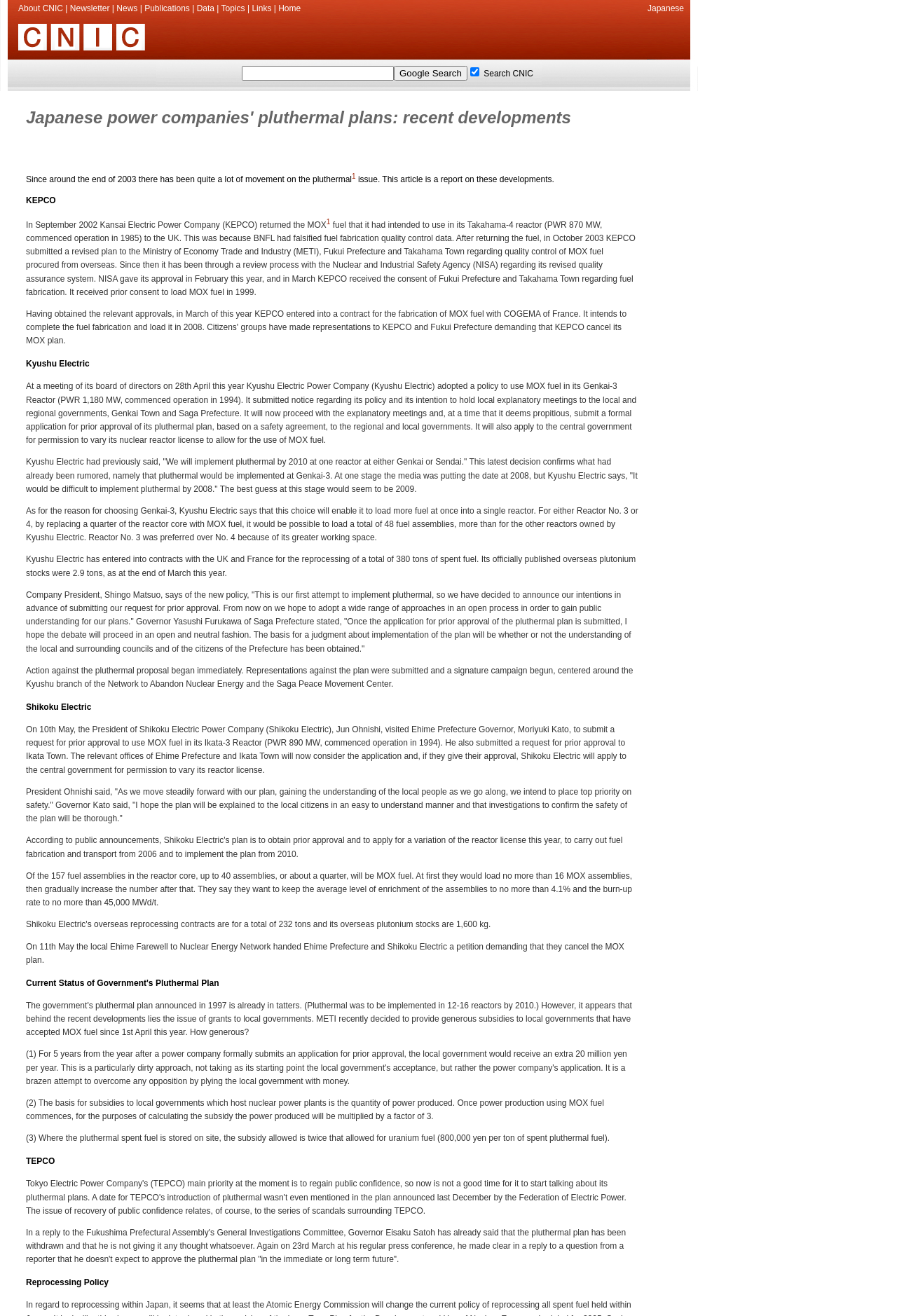Determine the bounding box coordinates for the region that must be clicked to execute the following instruction: "Click on the 'Read More' link".

None